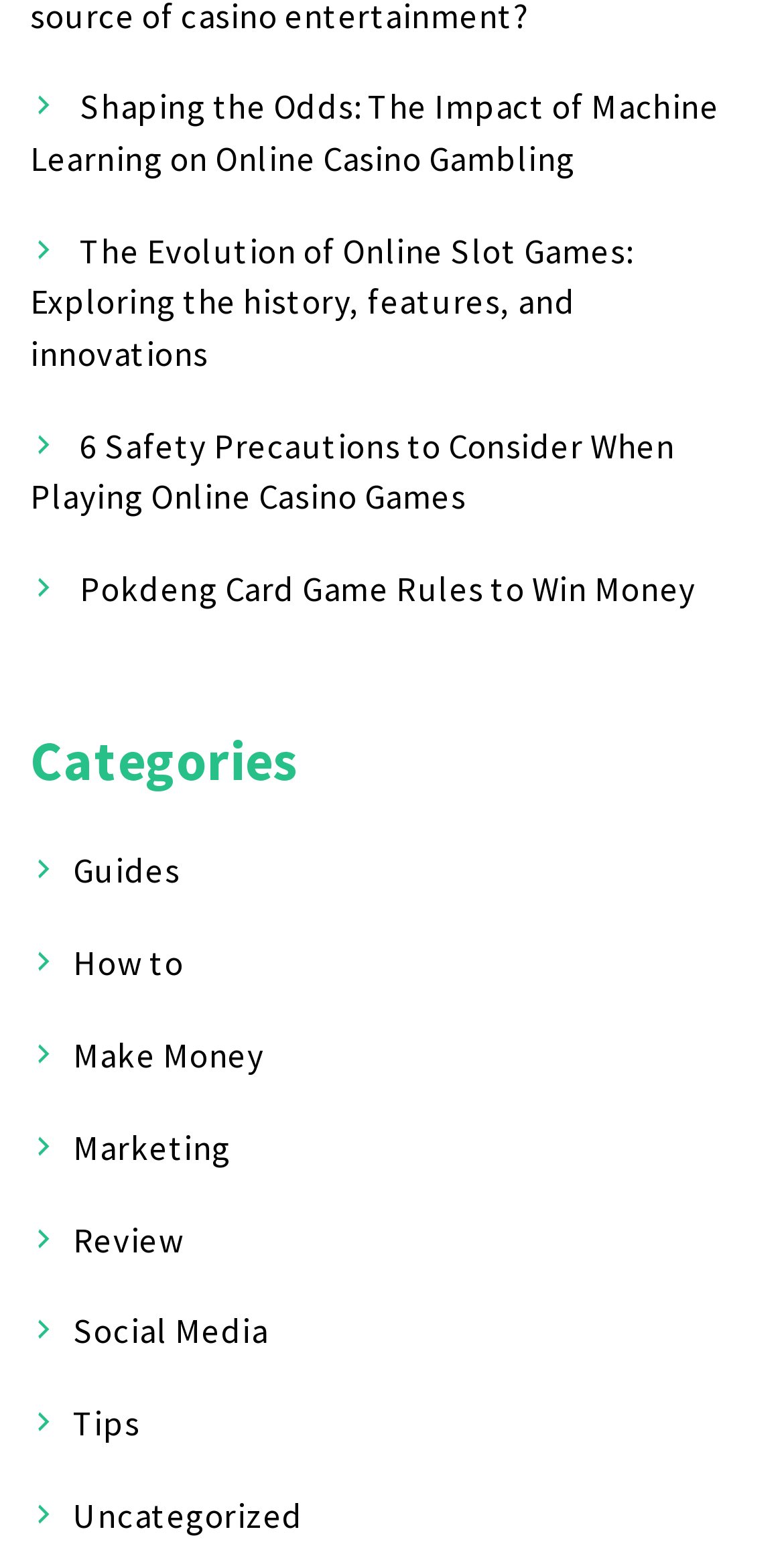Kindly determine the bounding box coordinates of the area that needs to be clicked to fulfill this instruction: "Explore the history of online slot games".

[0.038, 0.147, 0.807, 0.241]